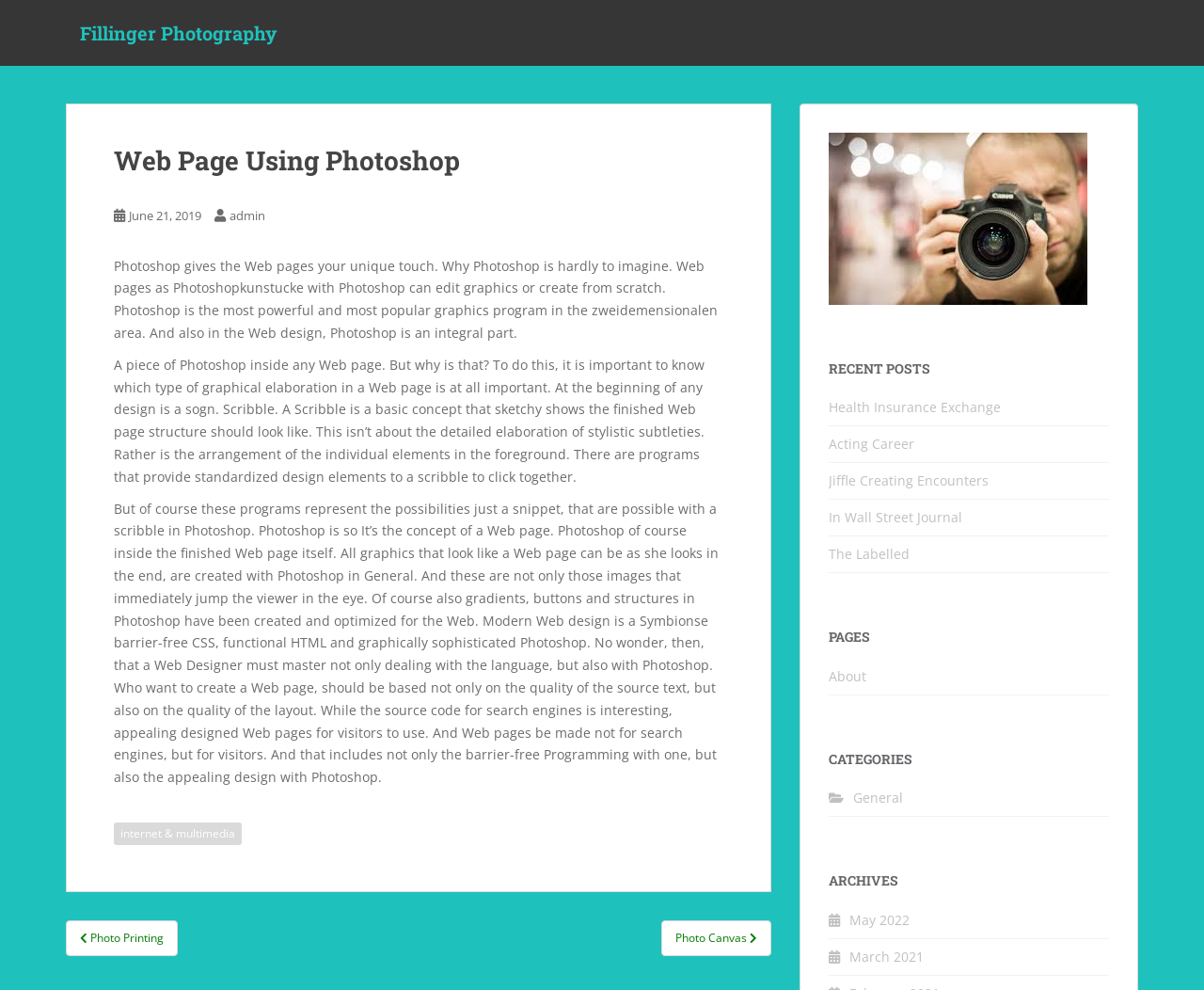Show the bounding box coordinates of the region that should be clicked to follow the instruction: "Read the article about 'Web Page Using Photoshop'."

[0.095, 0.148, 0.601, 0.229]